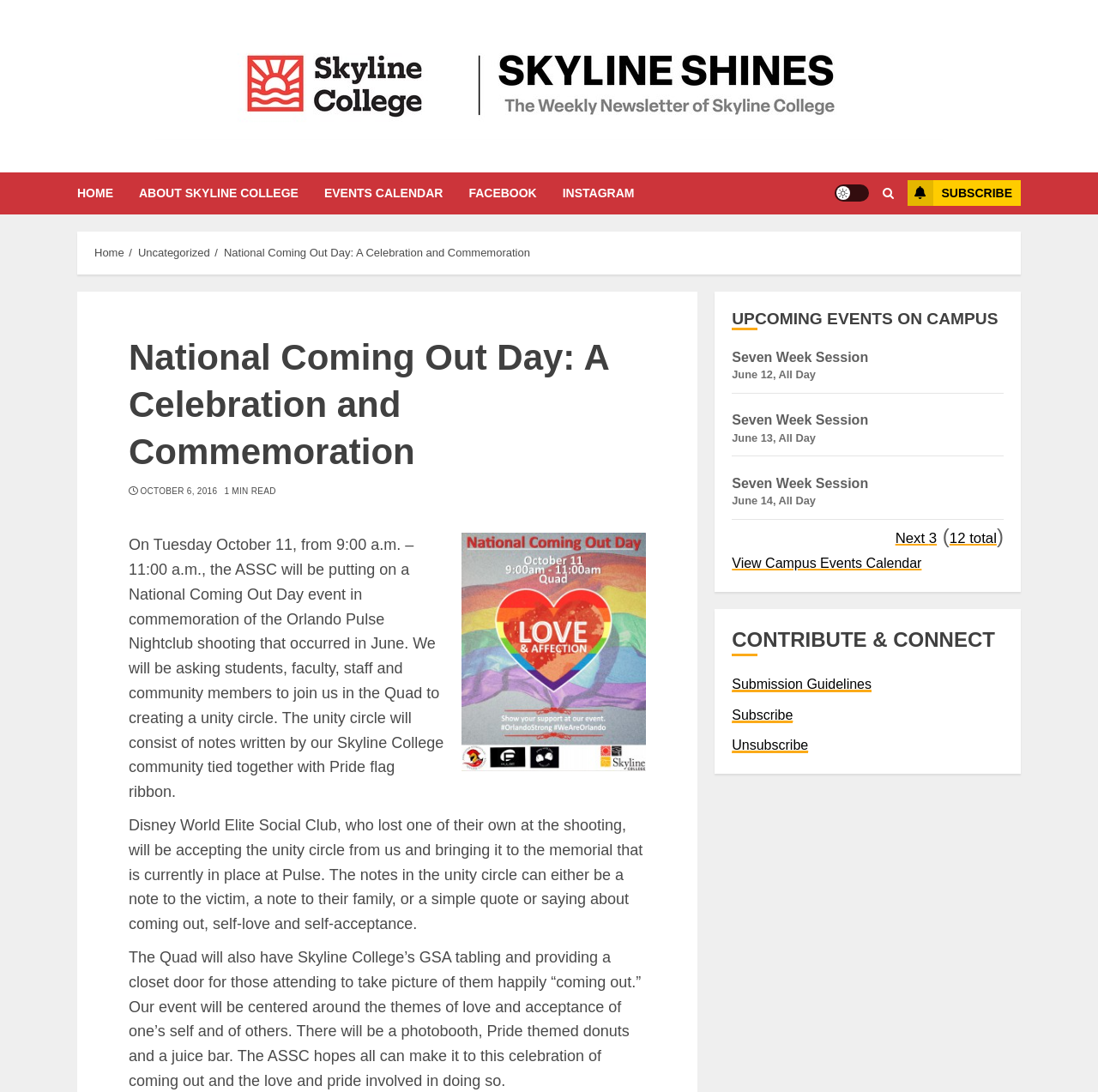What is the event being commemorated on National Coming Out Day?
We need a detailed and exhaustive answer to the question. Please elaborate.

The event being commemorated on National Coming Out Day is the Orlando Pulse Nightclub shooting, which is mentioned in the text as the reason for the ASSC's event in the Quad.